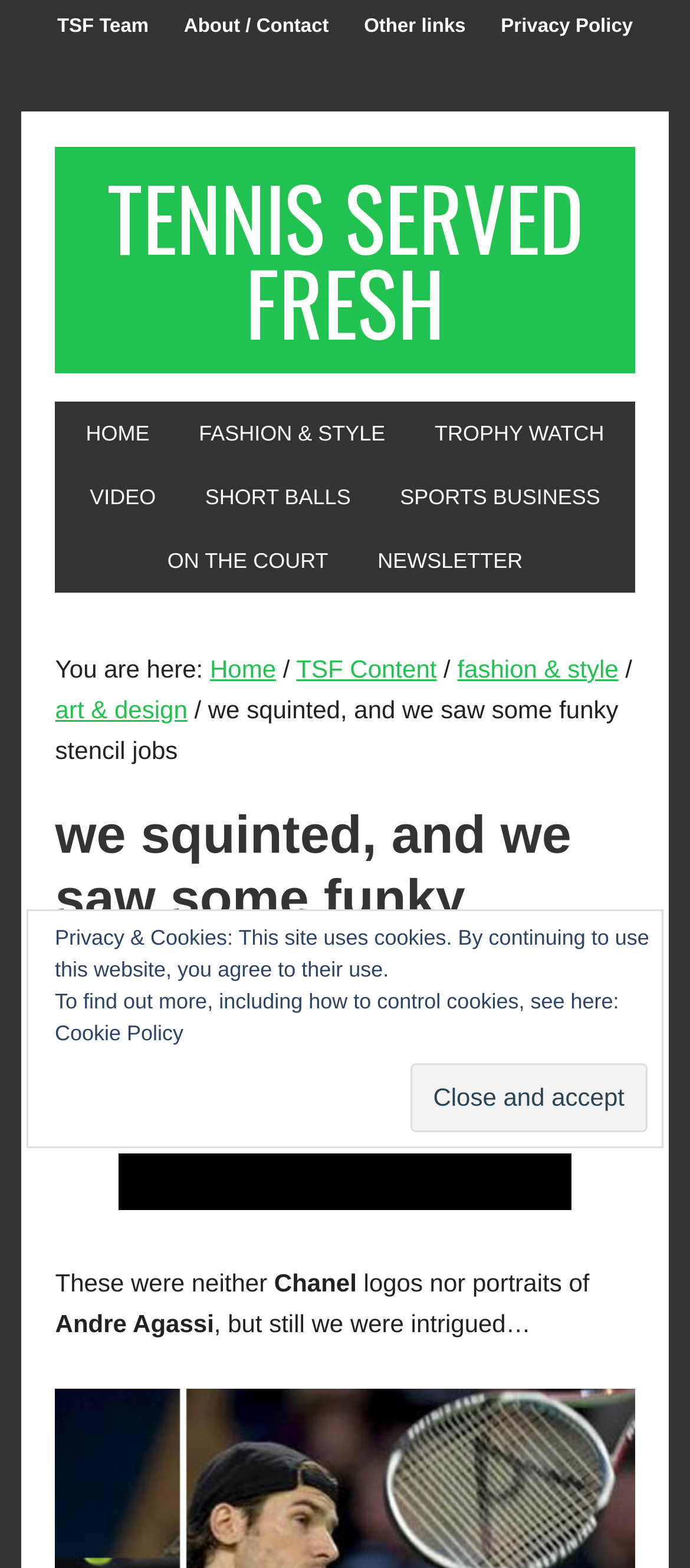Show me the bounding box coordinates of the clickable region to achieve the task as per the instruction: "Go to the 'FASHION & STYLE' page".

[0.257, 0.256, 0.589, 0.297]